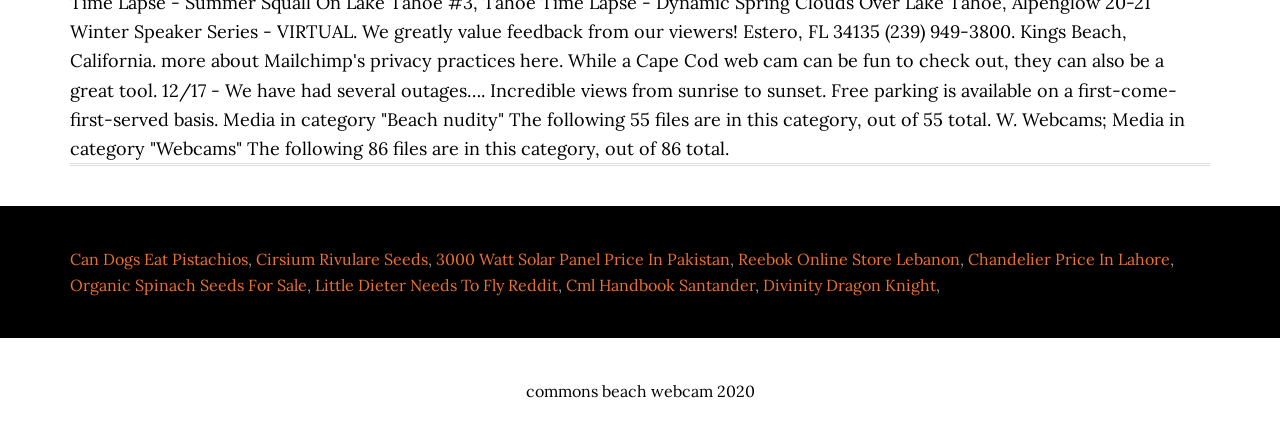Identify the bounding box coordinates for the element you need to click to achieve the following task: "Click on 'Can Dogs Eat Pistachios'". Provide the bounding box coordinates as four float numbers between 0 and 1, in the form [left, top, right, bottom].

[0.055, 0.561, 0.194, 0.606]